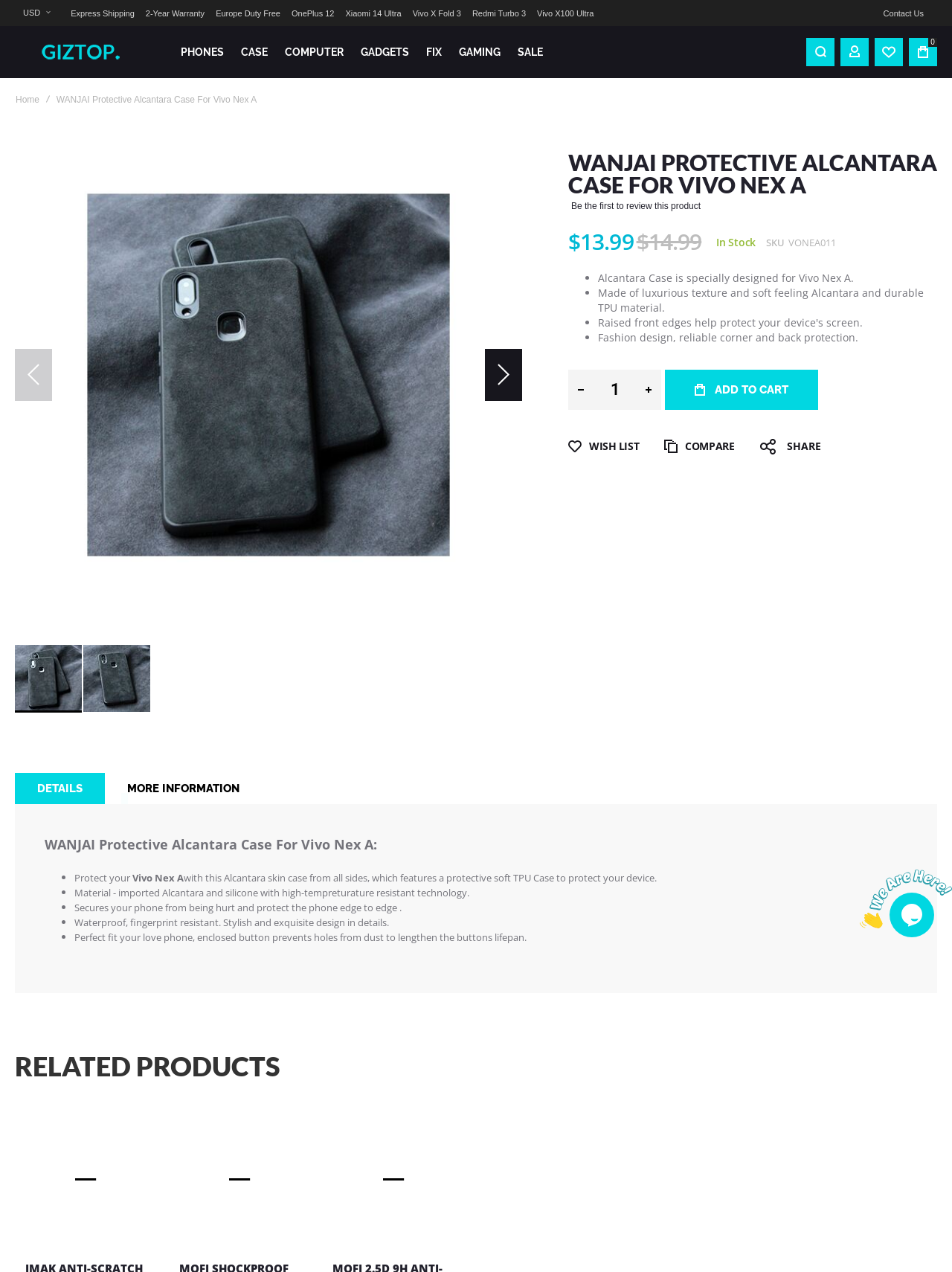Give an extensive and precise description of the webpage.

This webpage is about a Vivo Nex A case, specifically the WANJAI Protective Alcantara Case. At the top, there is a store logo and a navigation menu with links to different categories such as PHONES, CASE, COMPUTER, and more. Below the navigation menu, there is a section with links to Express Shipping, 2-Year Warranty, and Europe Duty Free.

On the left side, there is a column with links to various phone models, including OnePlus 12, Xiaomi 14 Ultra, and Vivo X Fold 3. At the bottom of this column, there is a link to Contact Us.

The main content of the page is about the Vivo Nex A case, with a heading that reads "WANJAI PROTECTIVE ALCANTARA CASE FOR VIVO NEX A". Below the heading, there is a section with product information, including the price ($13.99), availability (In Stock), and SKU (VONEA011). There is also a list of features, including that the case is specially designed for Vivo Nex A, made of luxurious Alcantara and durable TPU material, and provides fashion design and reliable corner and back protection.

To the right of the product information, there is an Add to Cart button and a Wish List link. Below the product information, there is a section with a spin button and a quantity selector.

Further down the page, there is a section with images of the Vivo Nex A case, with Previous and Next buttons to navigate through the images. Below the images, there is a tab list with a DETAILS tab that is currently selected. The DETAILS tab contains a description of the product, including its features and benefits.

Overall, the webpage is focused on providing information and selling the WANJAI Protective Alcantara Case for Vivo Nex A.